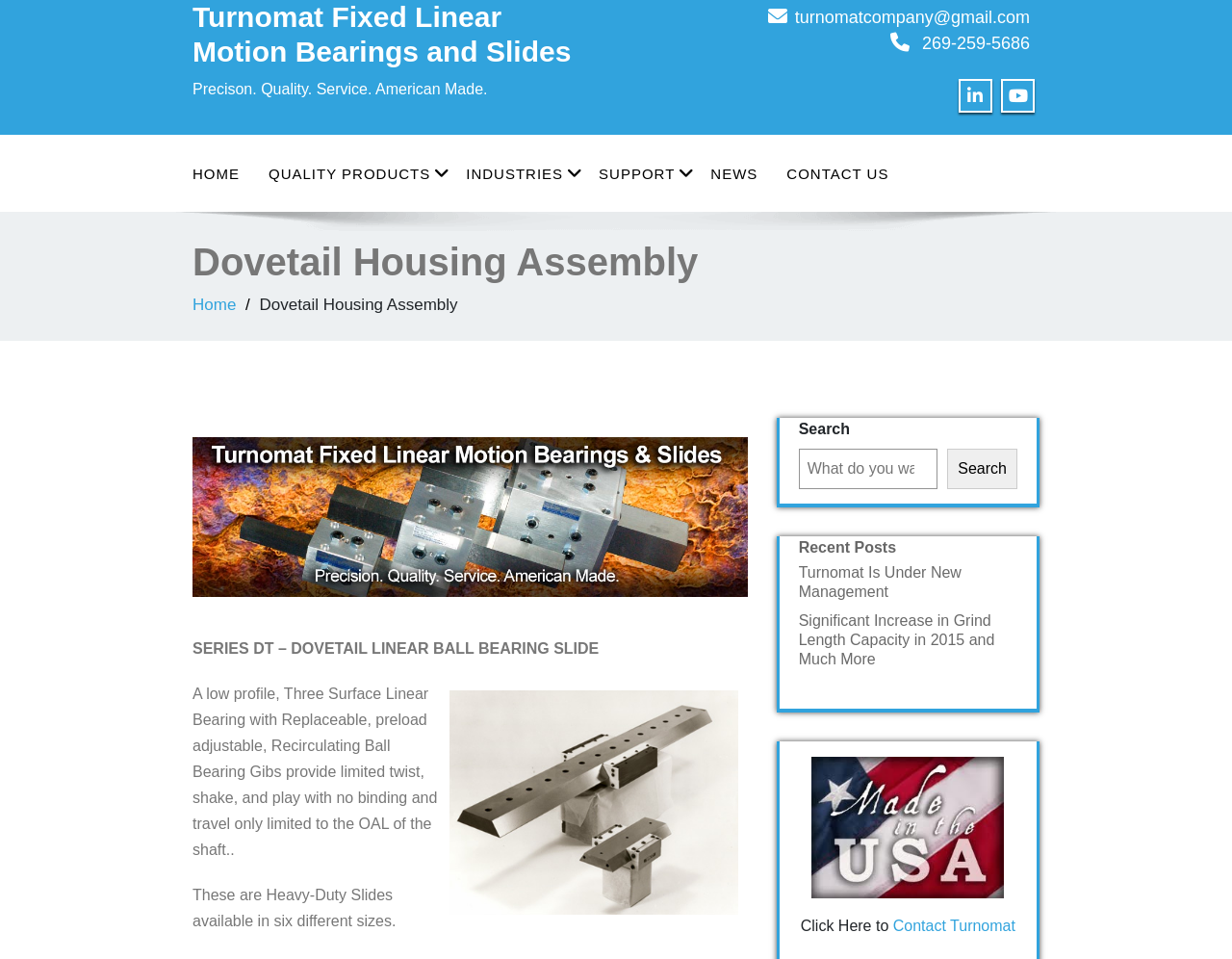Find the bounding box coordinates for the area that must be clicked to perform this action: "Contact Turnomat".

[0.725, 0.957, 0.824, 0.974]